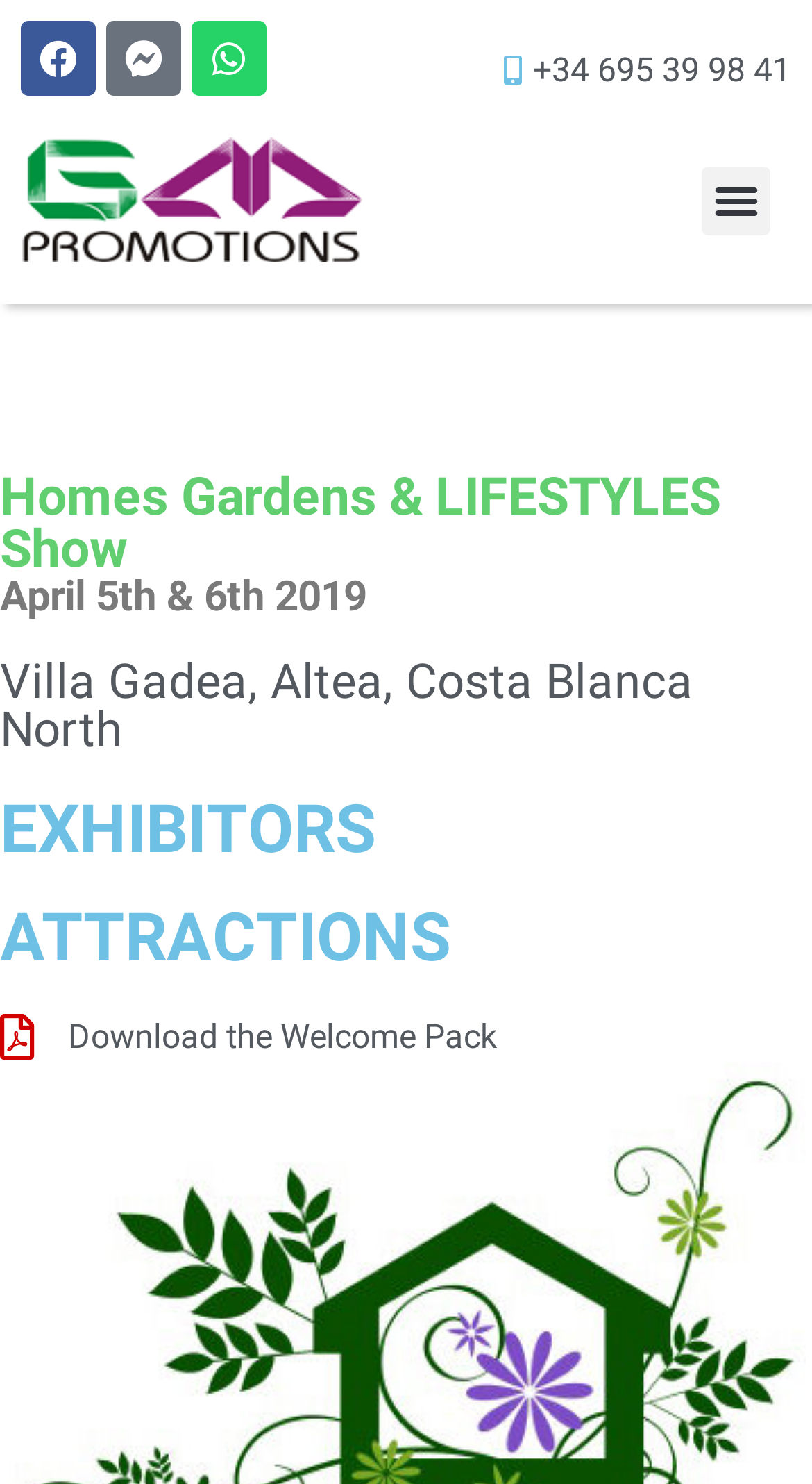Given the webpage screenshot, identify the bounding box of the UI element that matches this description: "title="ANIMAL PEOPLE NEWS"".

None